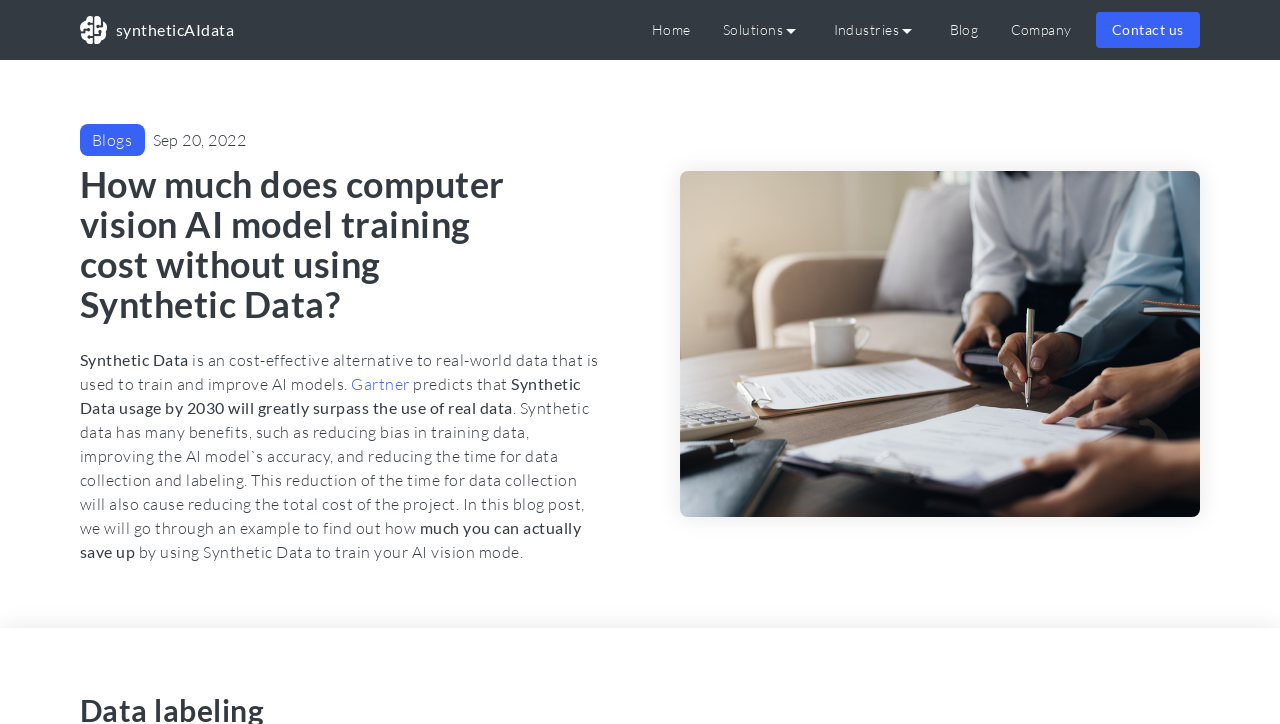Locate the bounding box coordinates of the clickable part needed for the task: "contact us".

[0.856, 0.017, 0.938, 0.066]